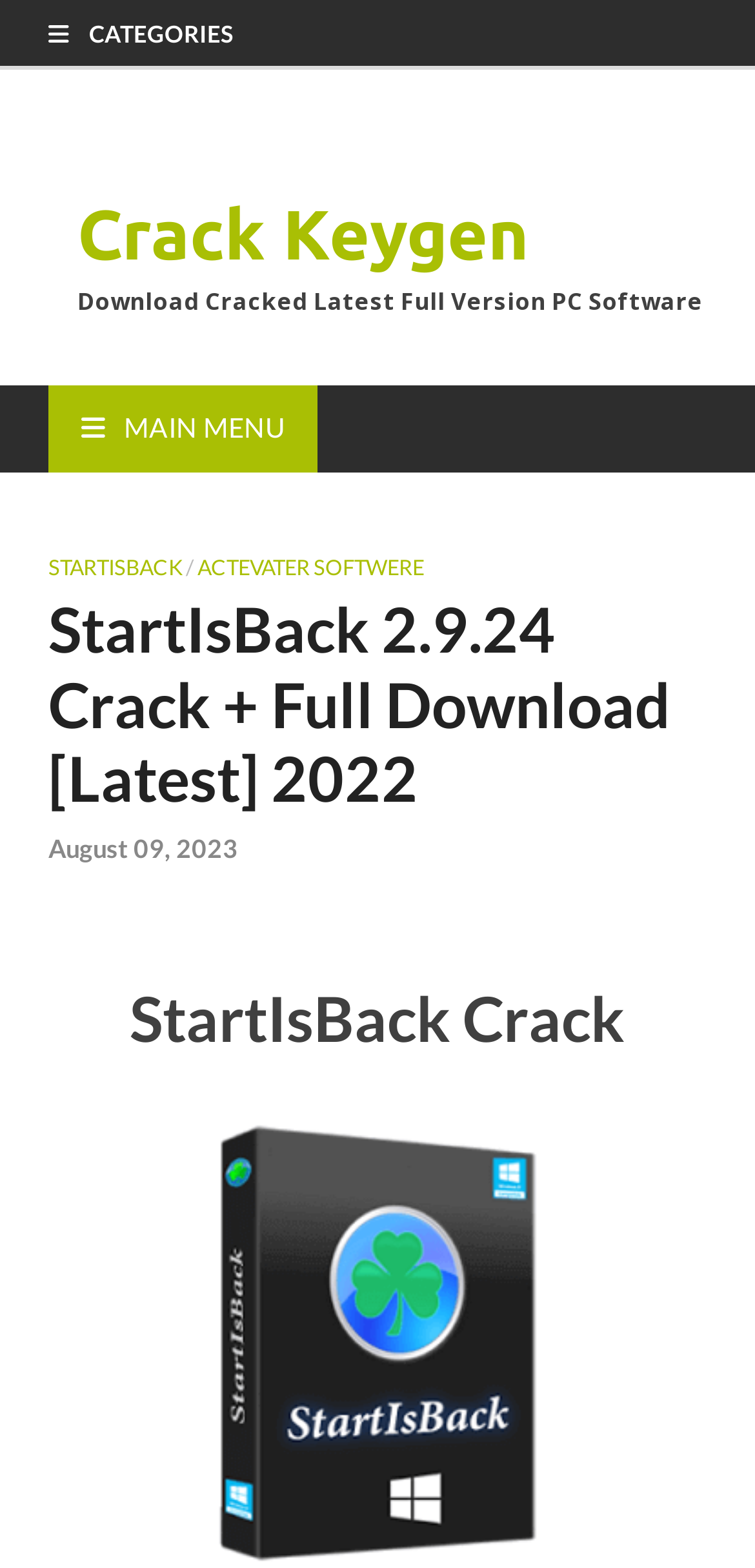For the following element description, predict the bounding box coordinates in the format (top-left x, top-left y, bottom-right x, bottom-right y). All values should be floating point numbers between 0 and 1. Description: Main Menu

[0.064, 0.246, 0.421, 0.301]